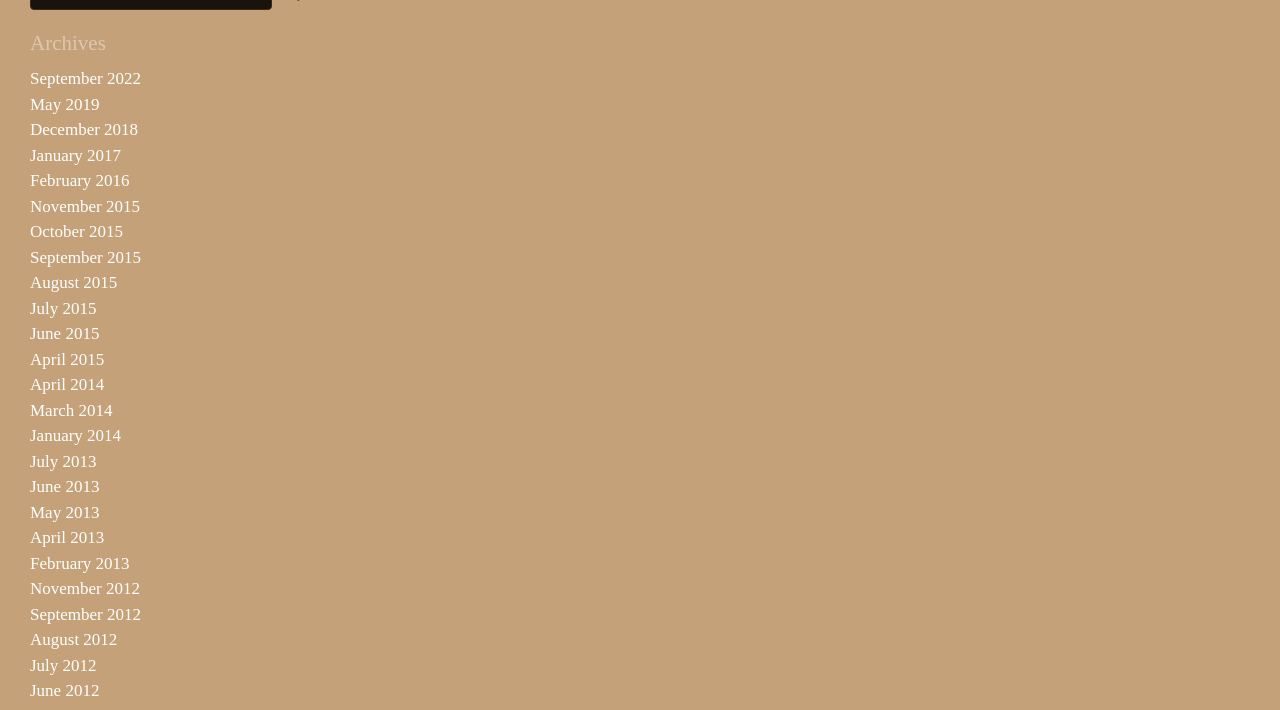What is the heading of this webpage?
Look at the image and answer the question with a single word or phrase.

Archives